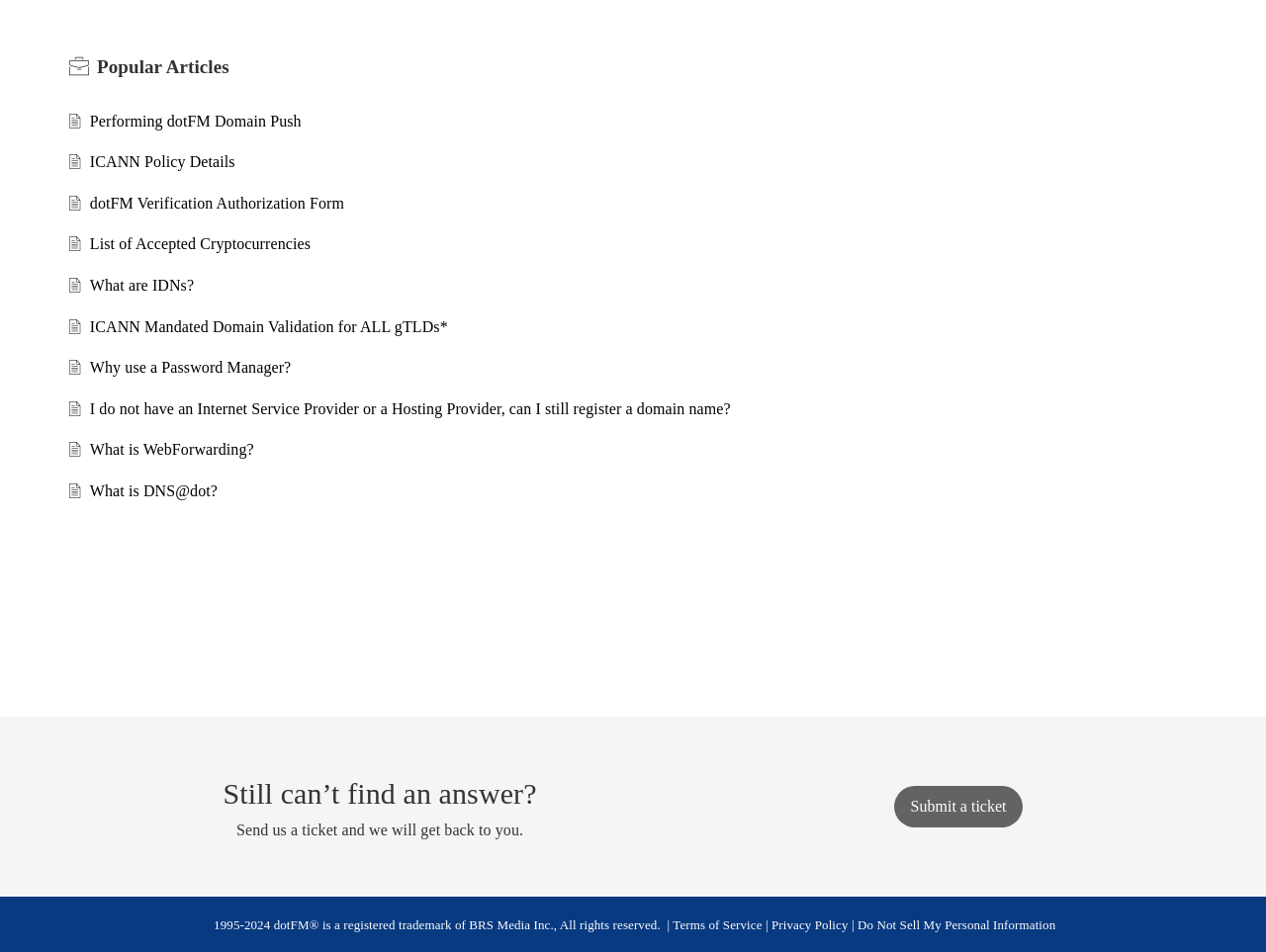Provide the bounding box coordinates of the UI element this sentence describes: "Privacy Policy".

[0.609, 0.964, 0.67, 0.979]